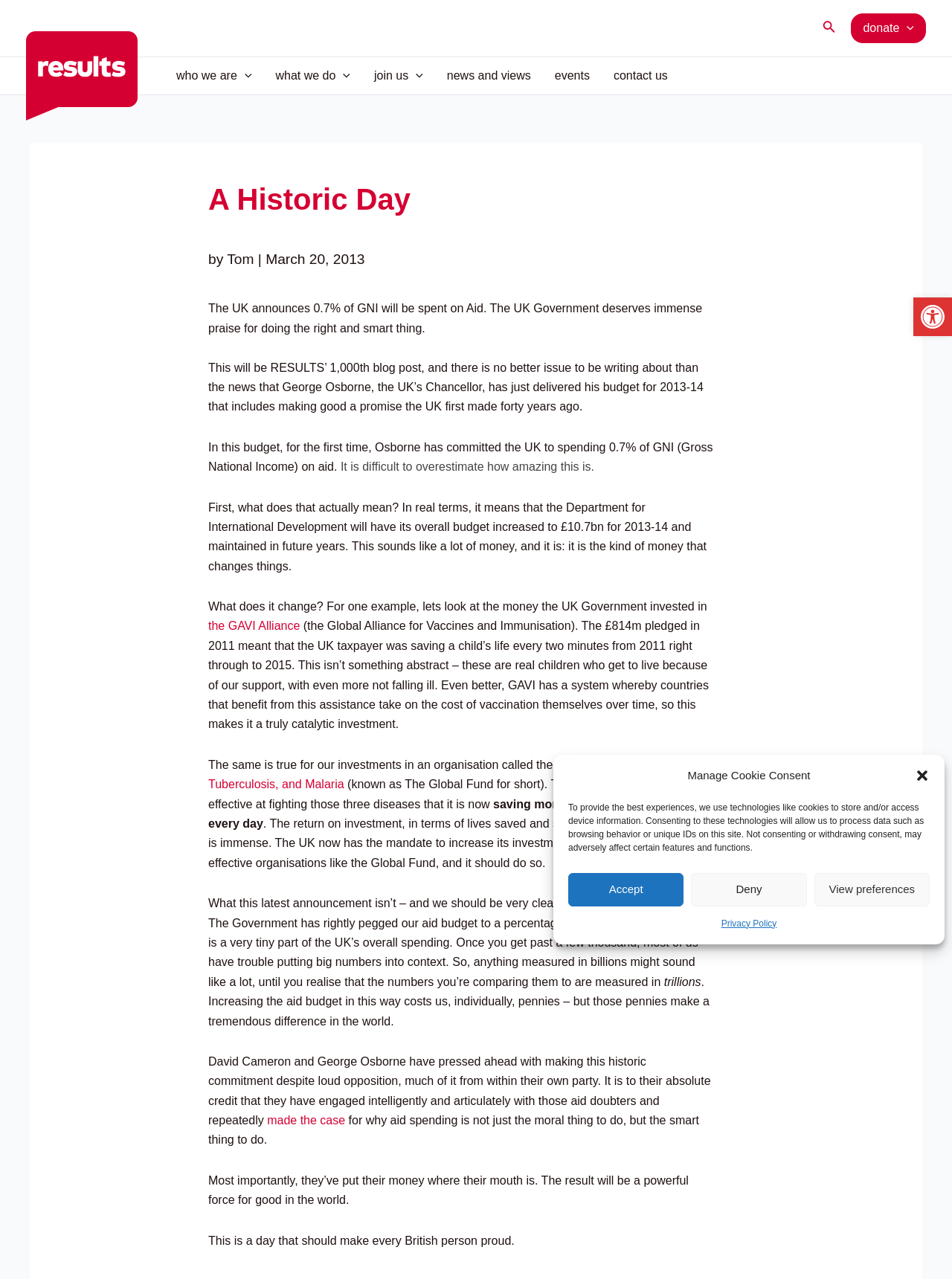Find the bounding box coordinates of the element's region that should be clicked in order to follow the given instruction: "View Results UK homepage". The coordinates should consist of four float numbers between 0 and 1, i.e., [left, top, right, bottom].

[0.027, 0.054, 0.145, 0.064]